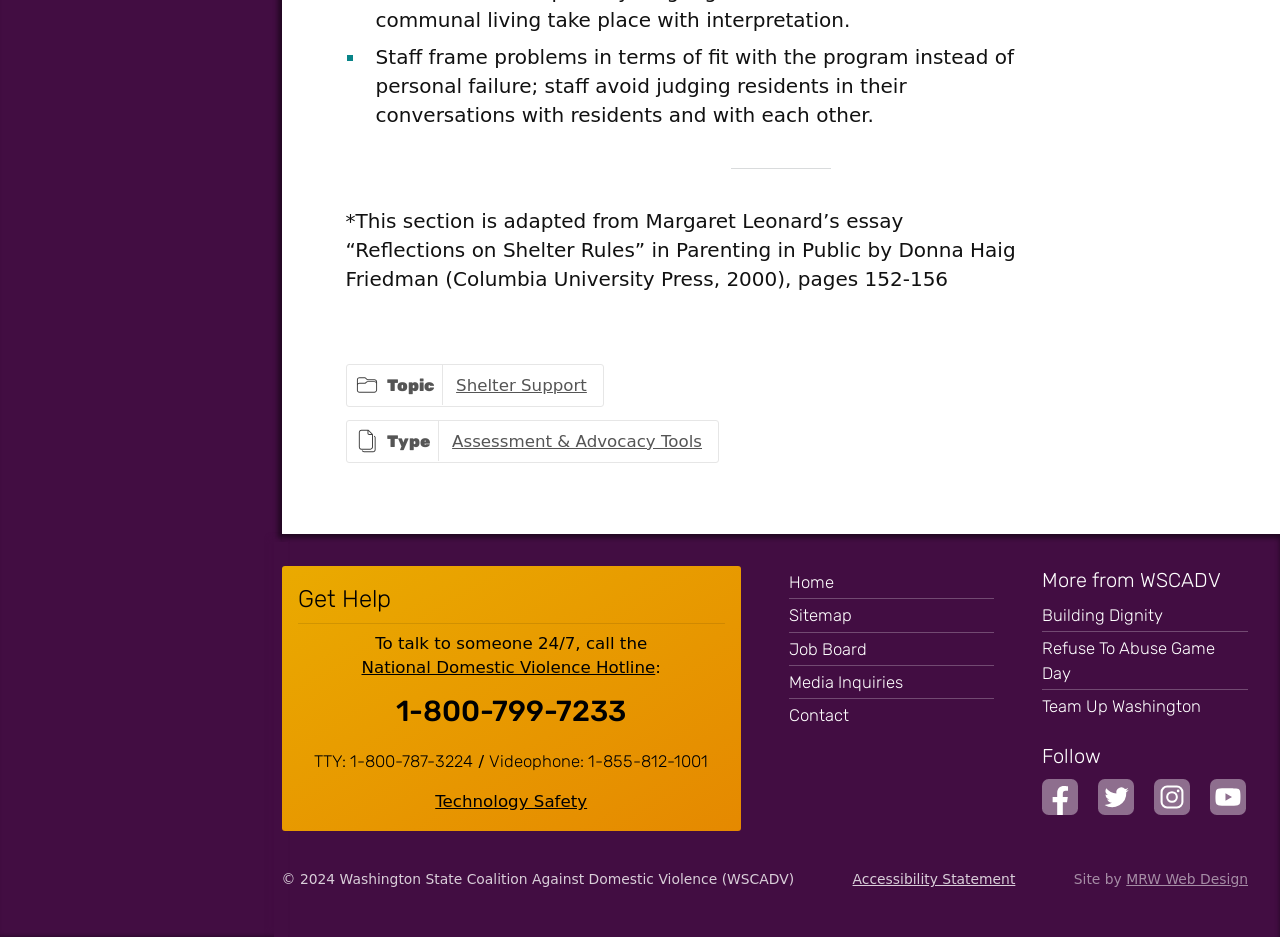What is the name of the organization that created this website?
Refer to the screenshot and answer in one word or phrase.

Washington State Coalition Against Domestic Violence